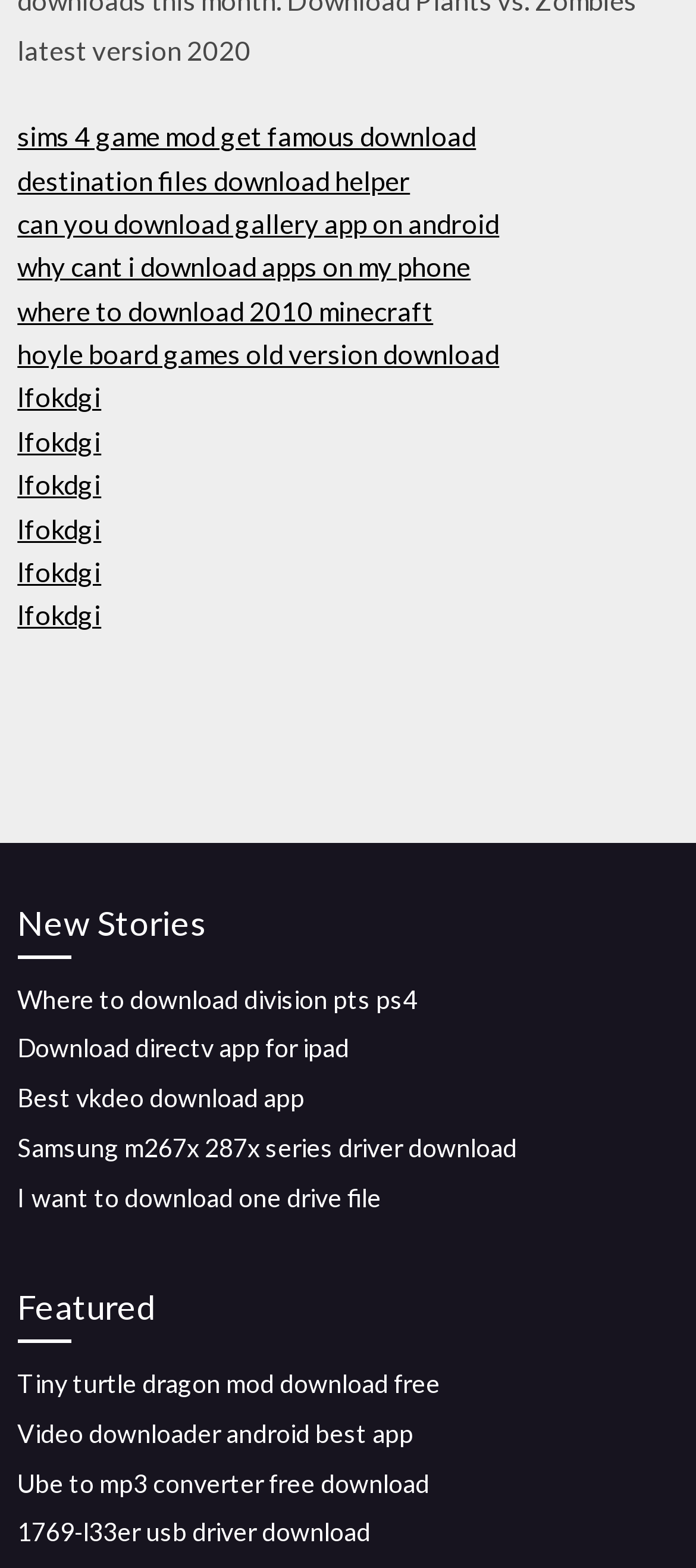Reply to the question below using a single word or brief phrase:
How many links are there under the 'New Stories' heading?

6